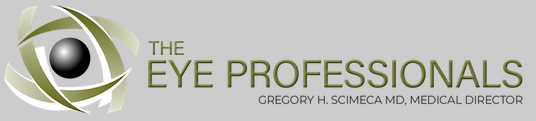What is the profession of Gregory H. Scimeca?
Refer to the image and provide a concise answer in one word or phrase.

Medical Director